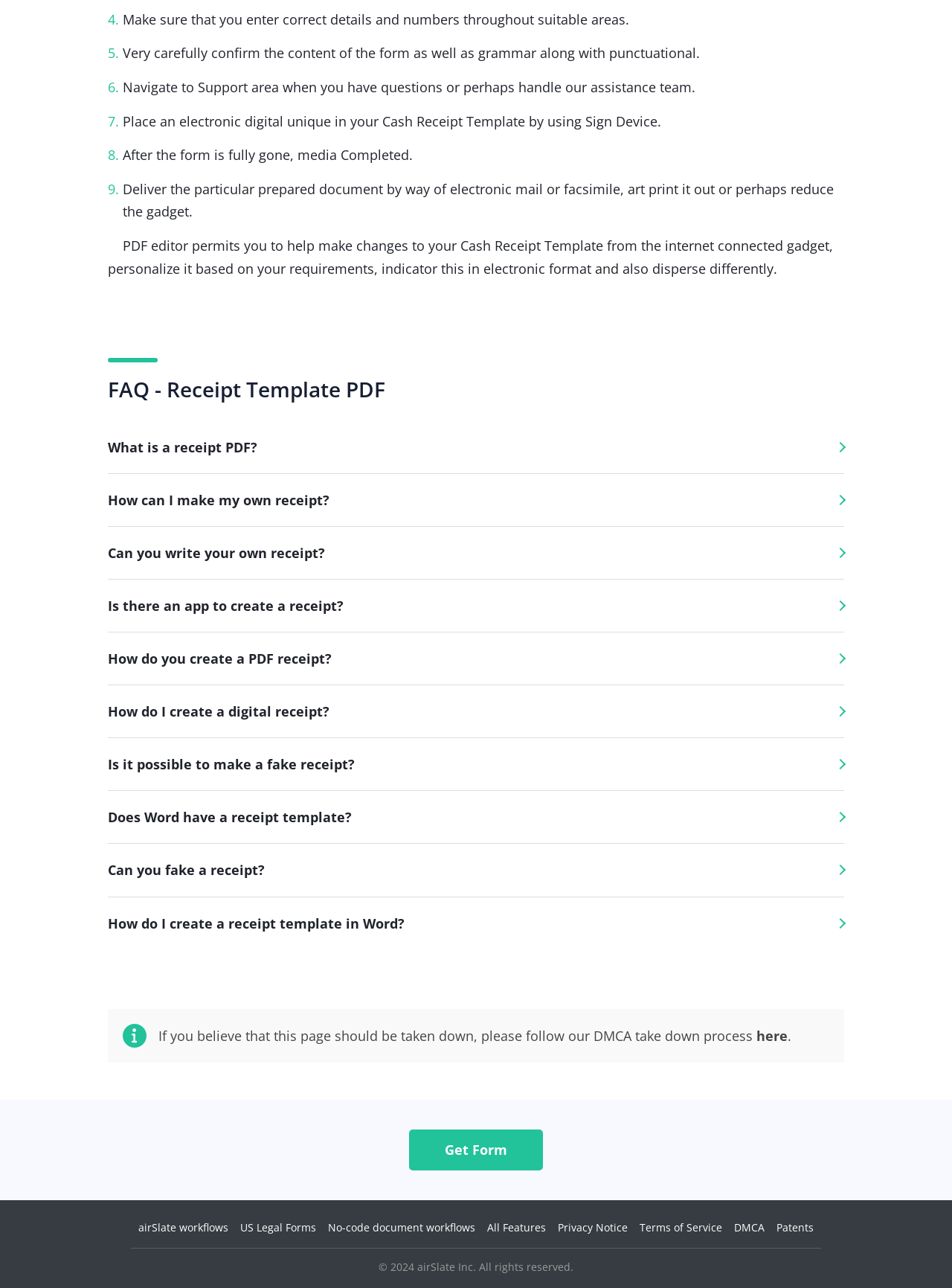Identify the bounding box coordinates for the element you need to click to achieve the following task: "View the Privacy Notice". Provide the bounding box coordinates as four float numbers between 0 and 1, in the form [left, top, right, bottom].

[0.586, 0.947, 0.659, 0.958]